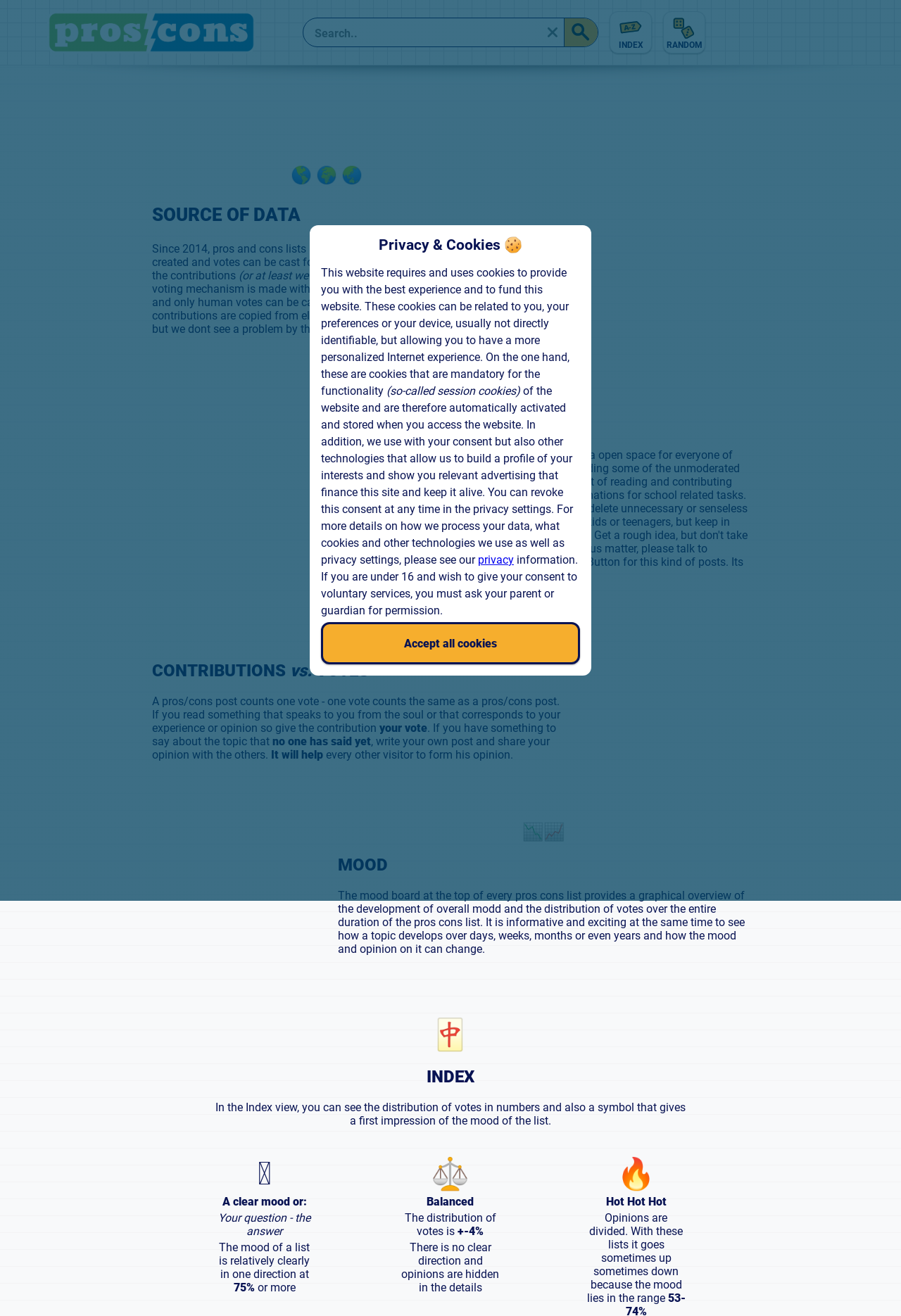Given the element description: "Accept all cookies", predict the bounding box coordinates of the UI element it refers to, using four float numbers between 0 and 1, i.e., [left, top, right, bottom].

[0.356, 0.473, 0.644, 0.505]